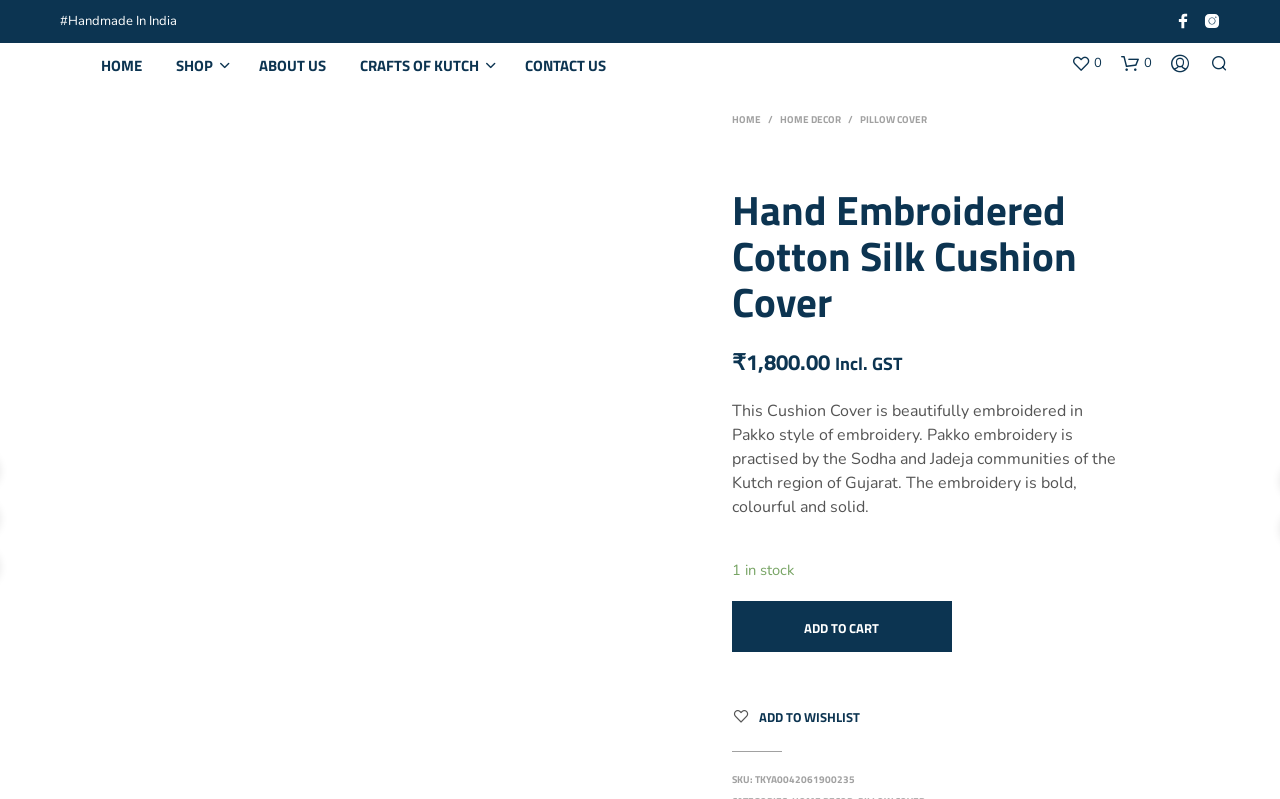What is the name of the community that practices Pakko embroidery?
Craft a detailed and extensive response to the question.

I found the name of the community that practices Pakko embroidery by reading the product description, which states that Pakko embroidery is 'practised by the Sodha and Jadeja communities of the Kutch region of Gujarat'.